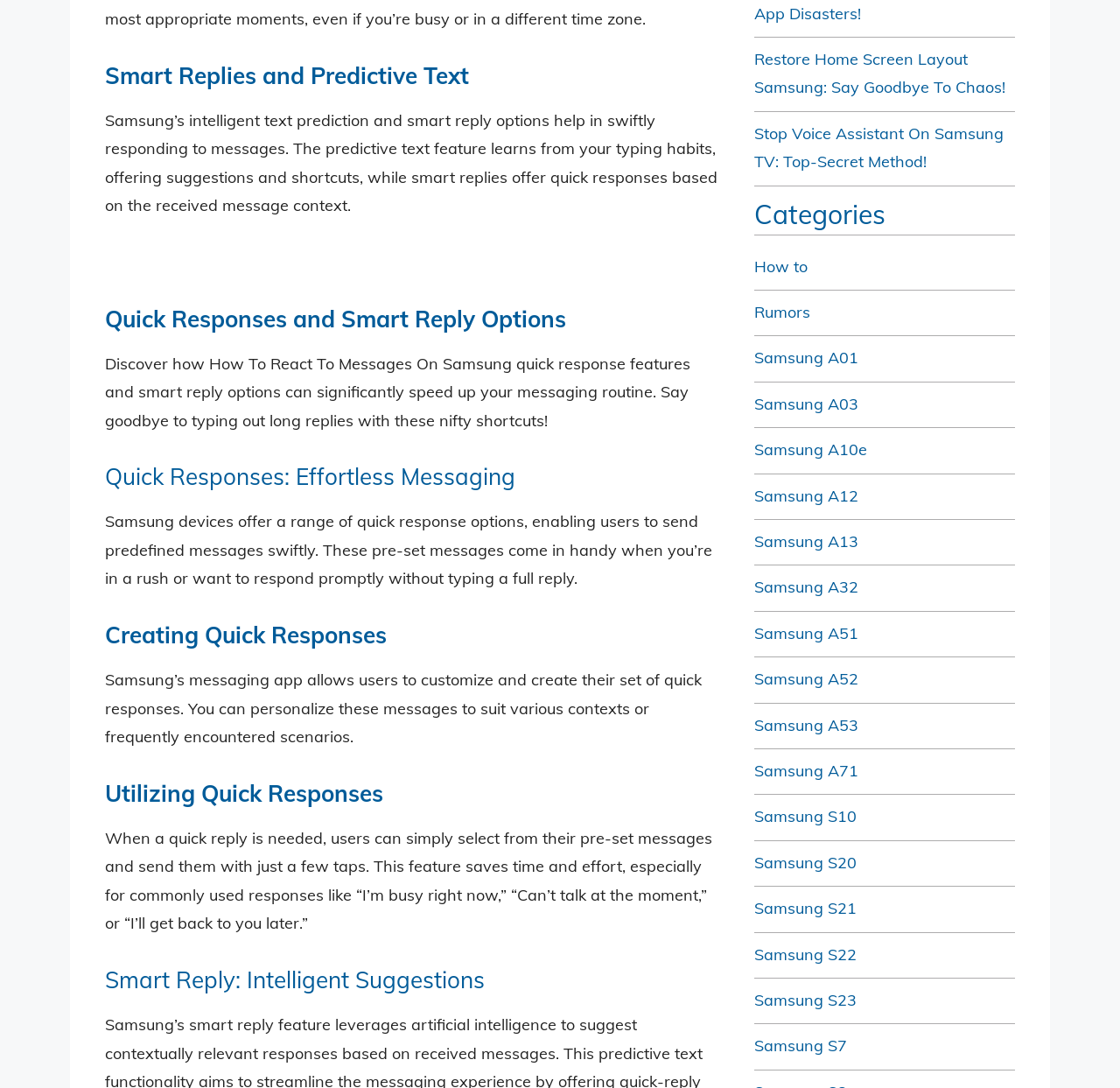What can users customize in Samsung's messaging app?
Look at the image and construct a detailed response to the question.

Users can customize their set of quick responses in Samsung's messaging app because, as mentioned on the webpage, 'Samsung’s messaging app allows users to customize and create their set of quick responses'.